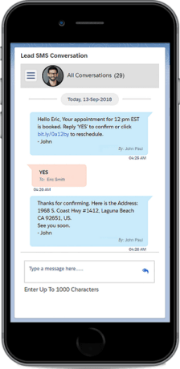What is the address provided by John?
Using the information from the image, give a concise answer in one word or a short phrase.

1983 S. Coast Hwy # 3142, Laguna Beach CA 92651, US